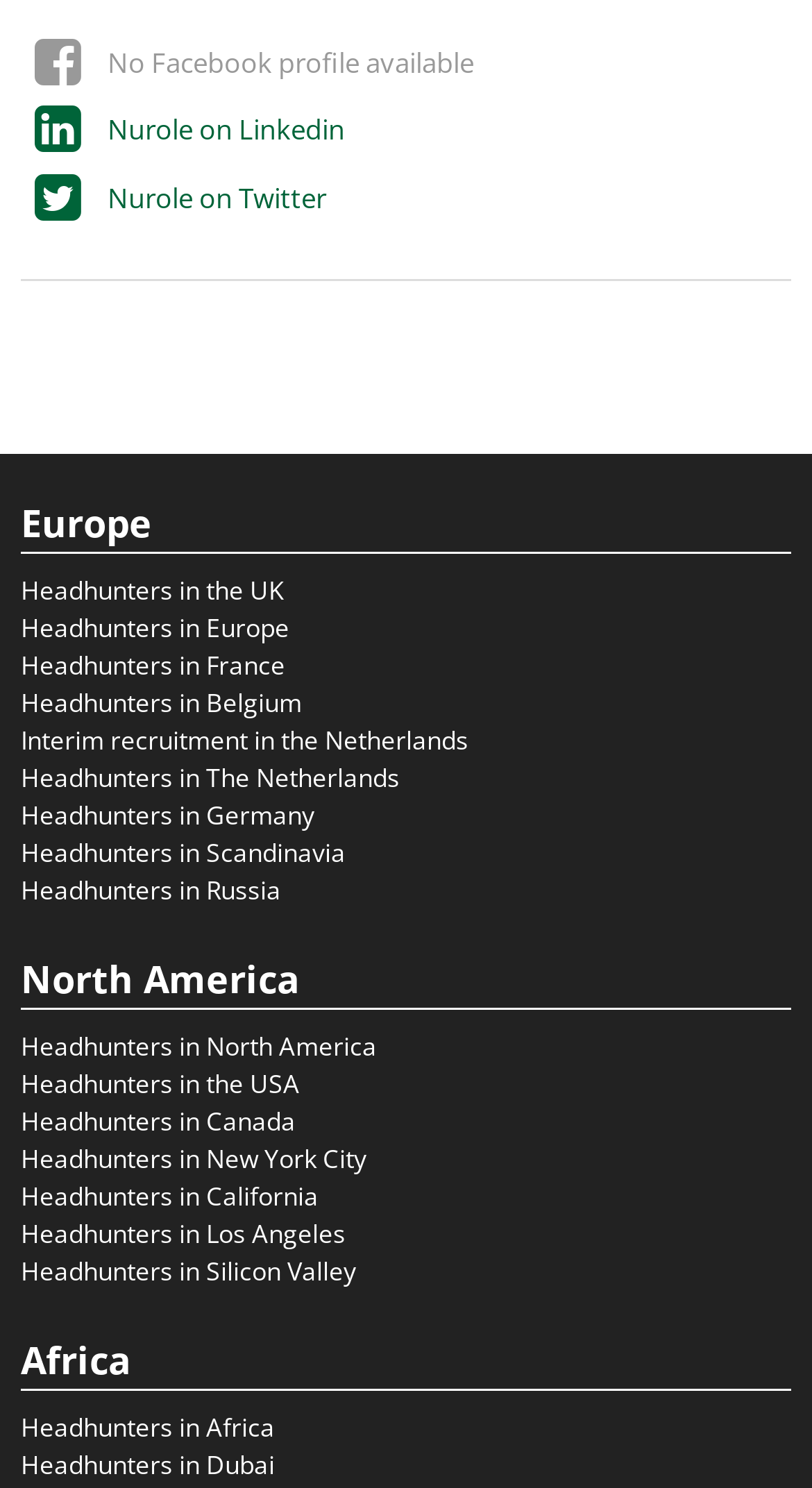Identify the bounding box coordinates of the element that should be clicked to fulfill this task: "View headhunters in the UK". The coordinates should be provided as four float numbers between 0 and 1, i.e., [left, top, right, bottom].

[0.026, 0.385, 0.349, 0.409]